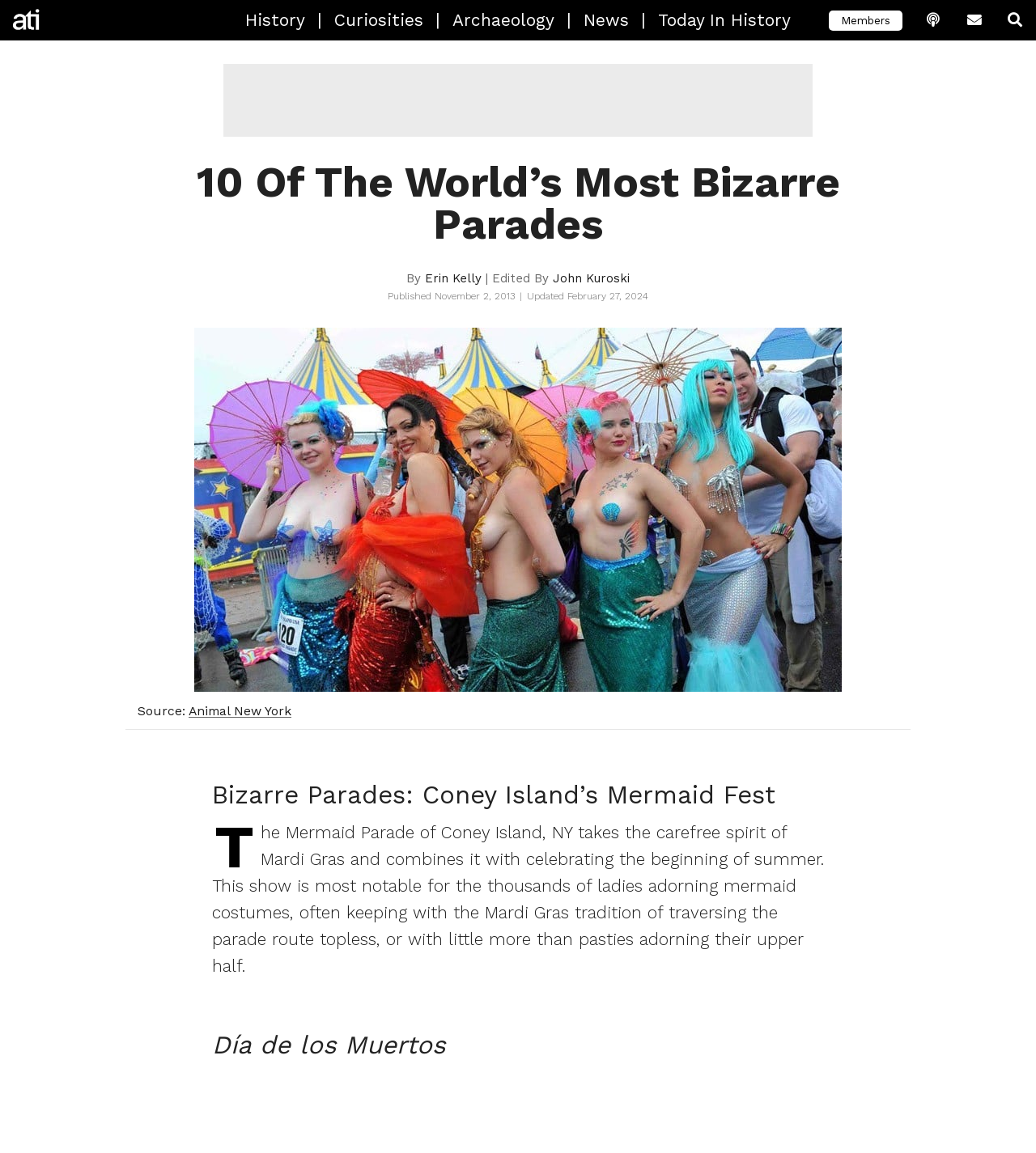Could you provide the bounding box coordinates for the portion of the screen to click to complete this instruction: "Learn about Coney Island’s Mermaid Fest"?

[0.205, 0.677, 0.795, 0.702]